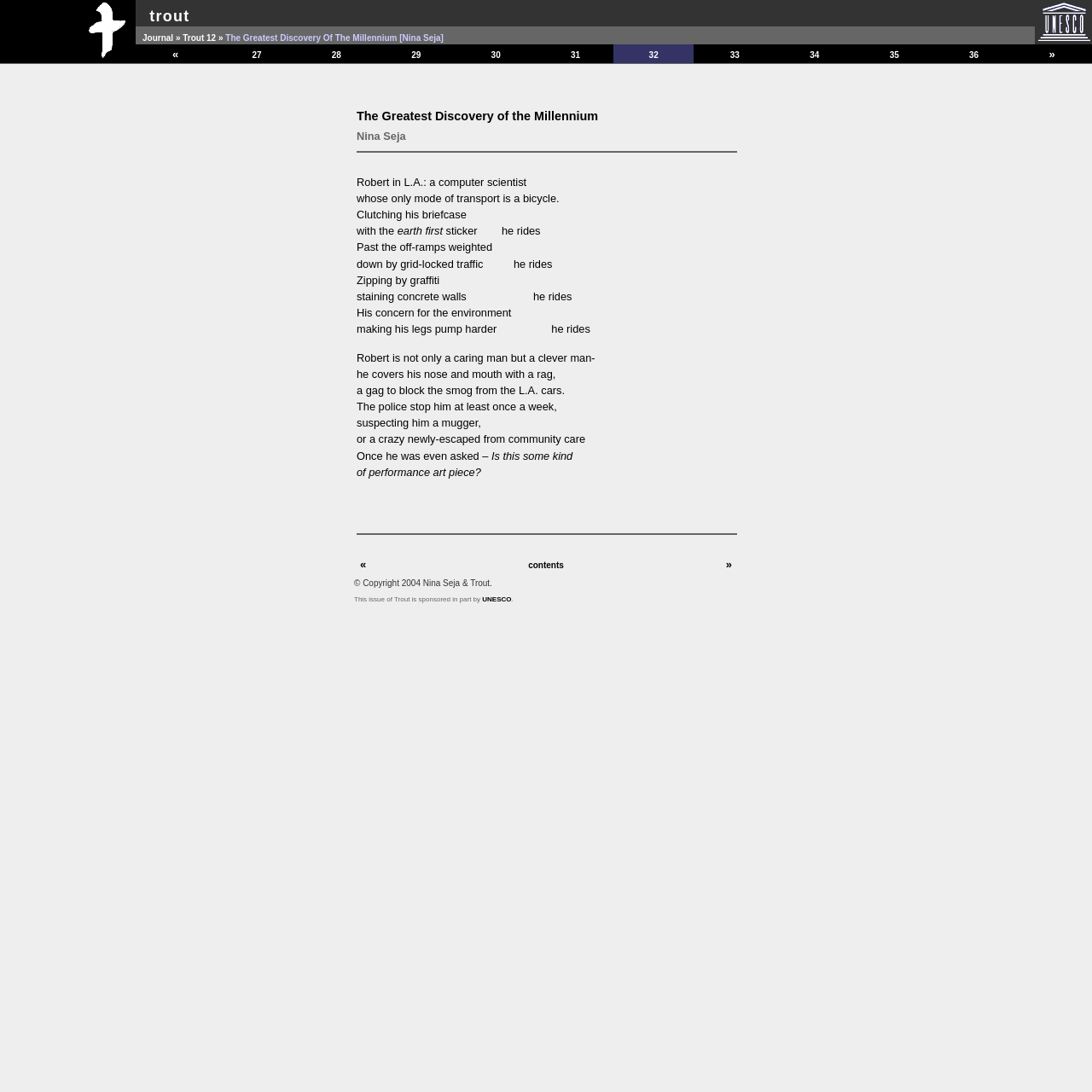Locate the bounding box coordinates of the area where you should click to accomplish the instruction: "view Trout 12".

[0.167, 0.027, 0.198, 0.04]